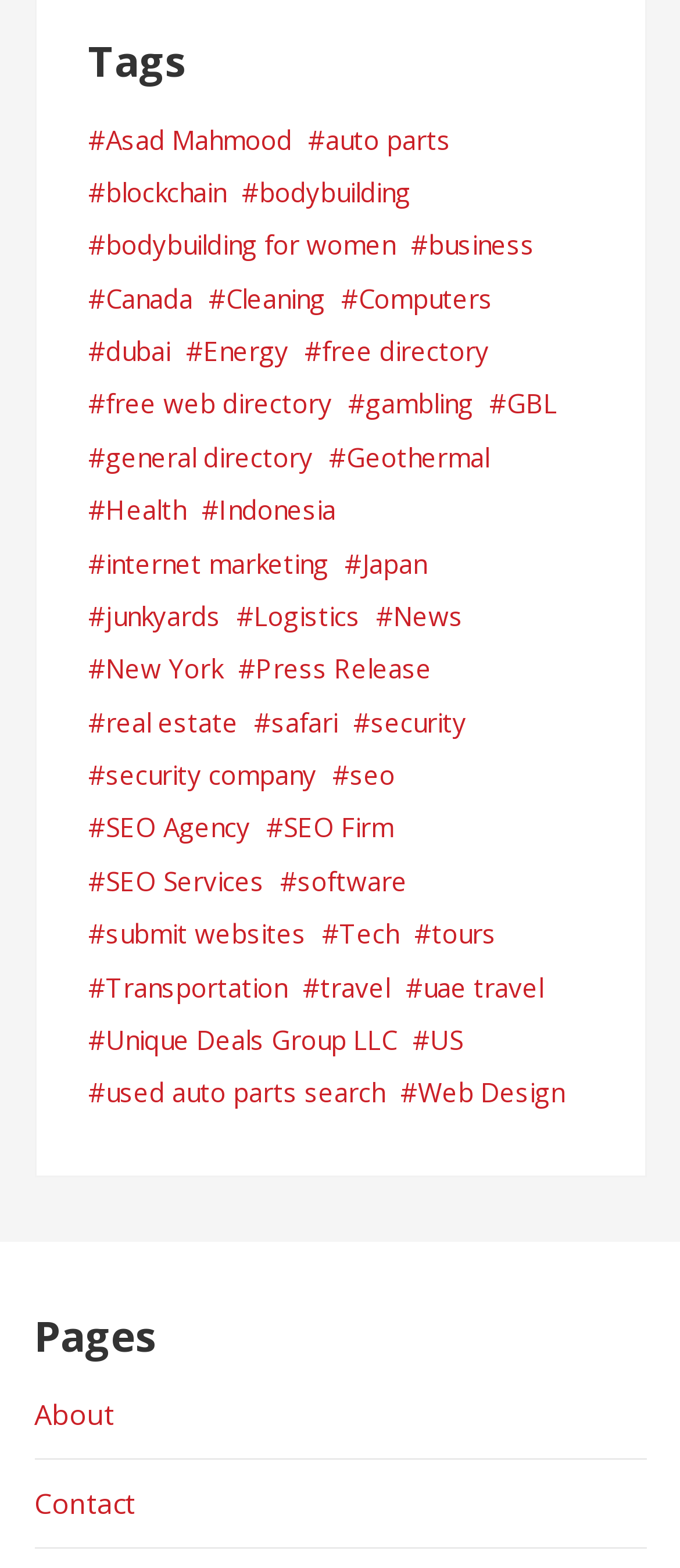Please find the bounding box coordinates of the element that must be clicked to perform the given instruction: "Visit the 'submit websites' page". The coordinates should be four float numbers from 0 to 1, i.e., [left, top, right, bottom].

[0.155, 0.582, 0.45, 0.609]